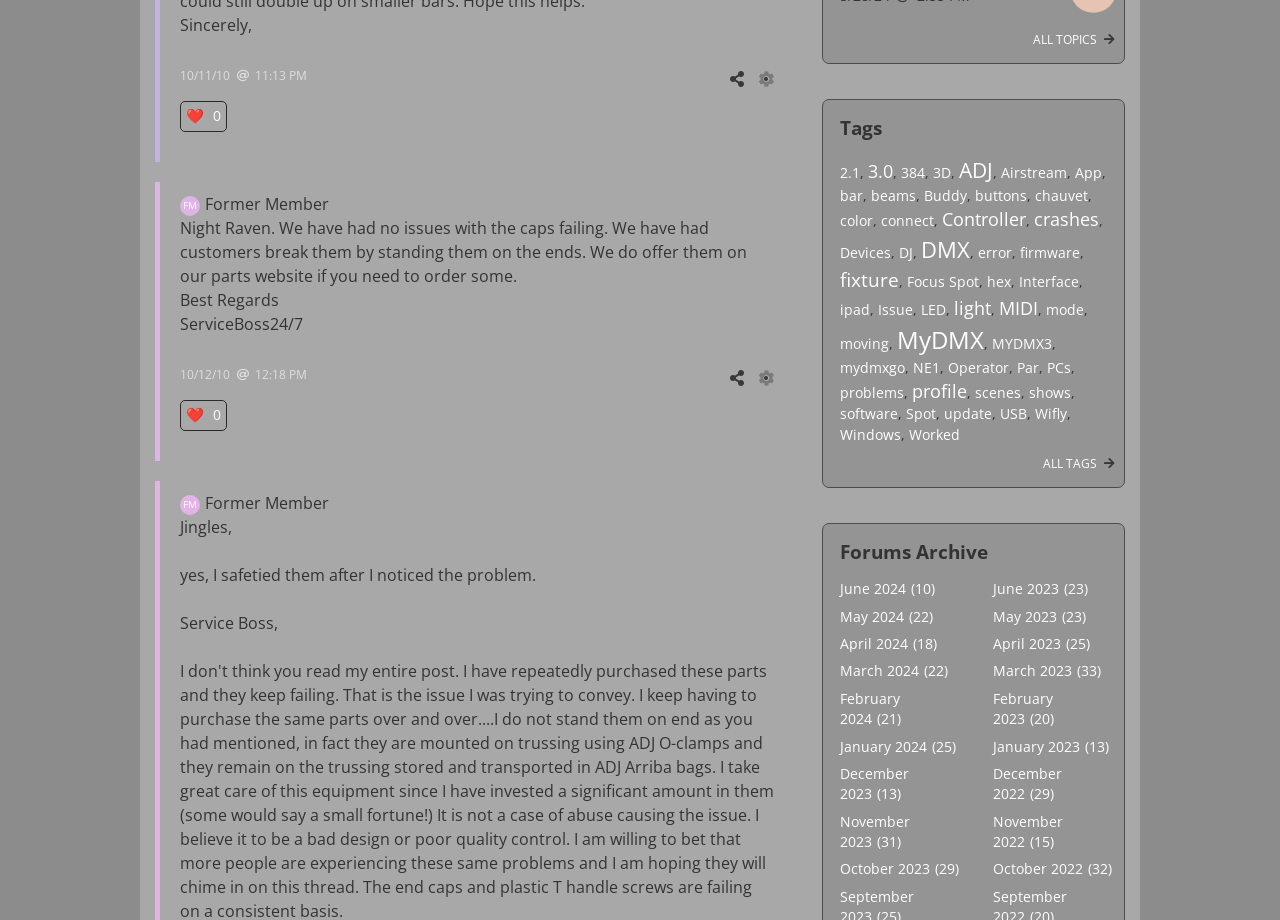Give a one-word or one-phrase response to the question:
Who is the author of the first message?

Night Raven